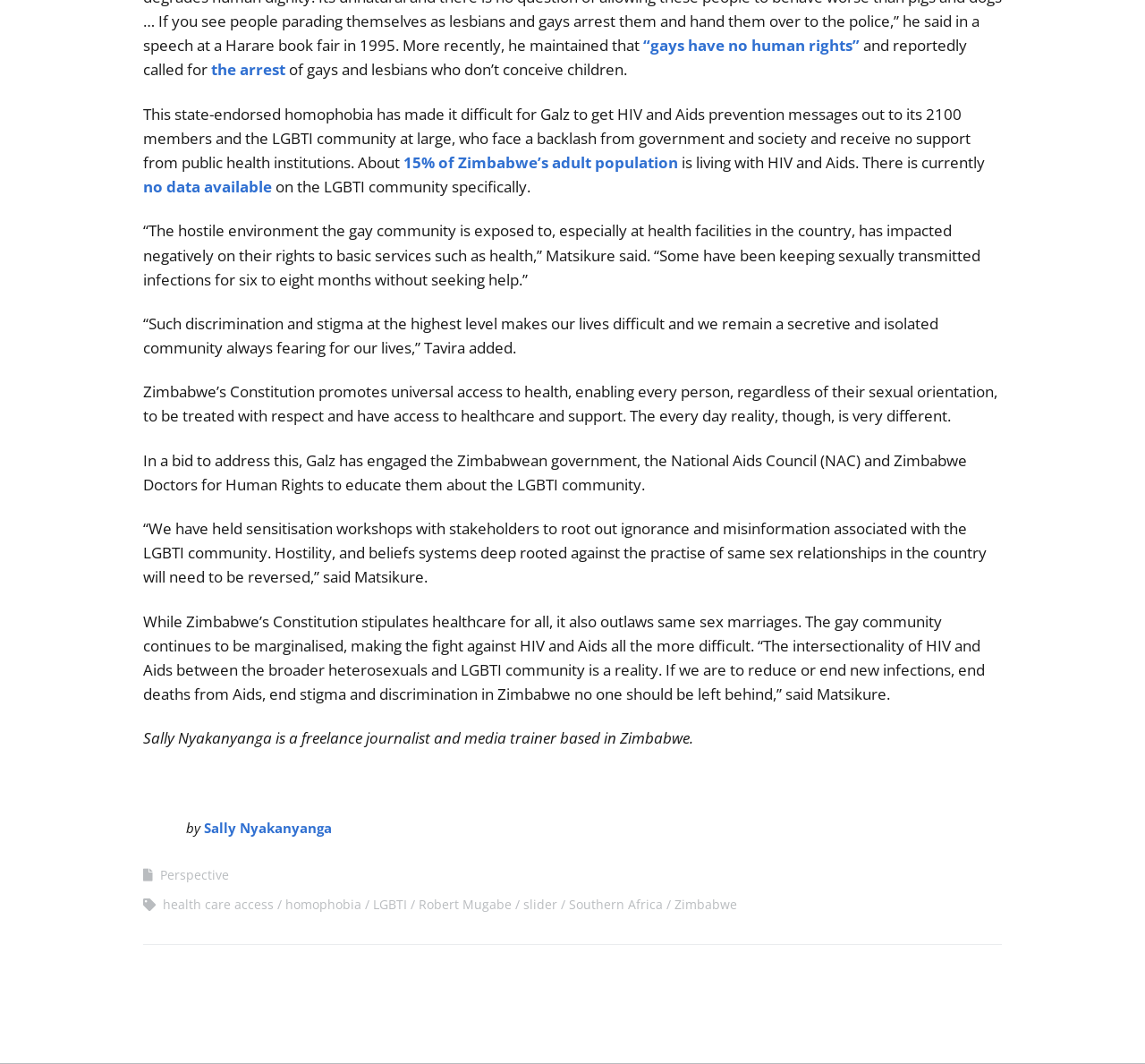Please locate the bounding box coordinates for the element that should be clicked to achieve the following instruction: "Read the article by Sally Nyakanyanga". Ensure the coordinates are given as four float numbers between 0 and 1, i.e., [left, top, right, bottom].

[0.178, 0.769, 0.29, 0.786]